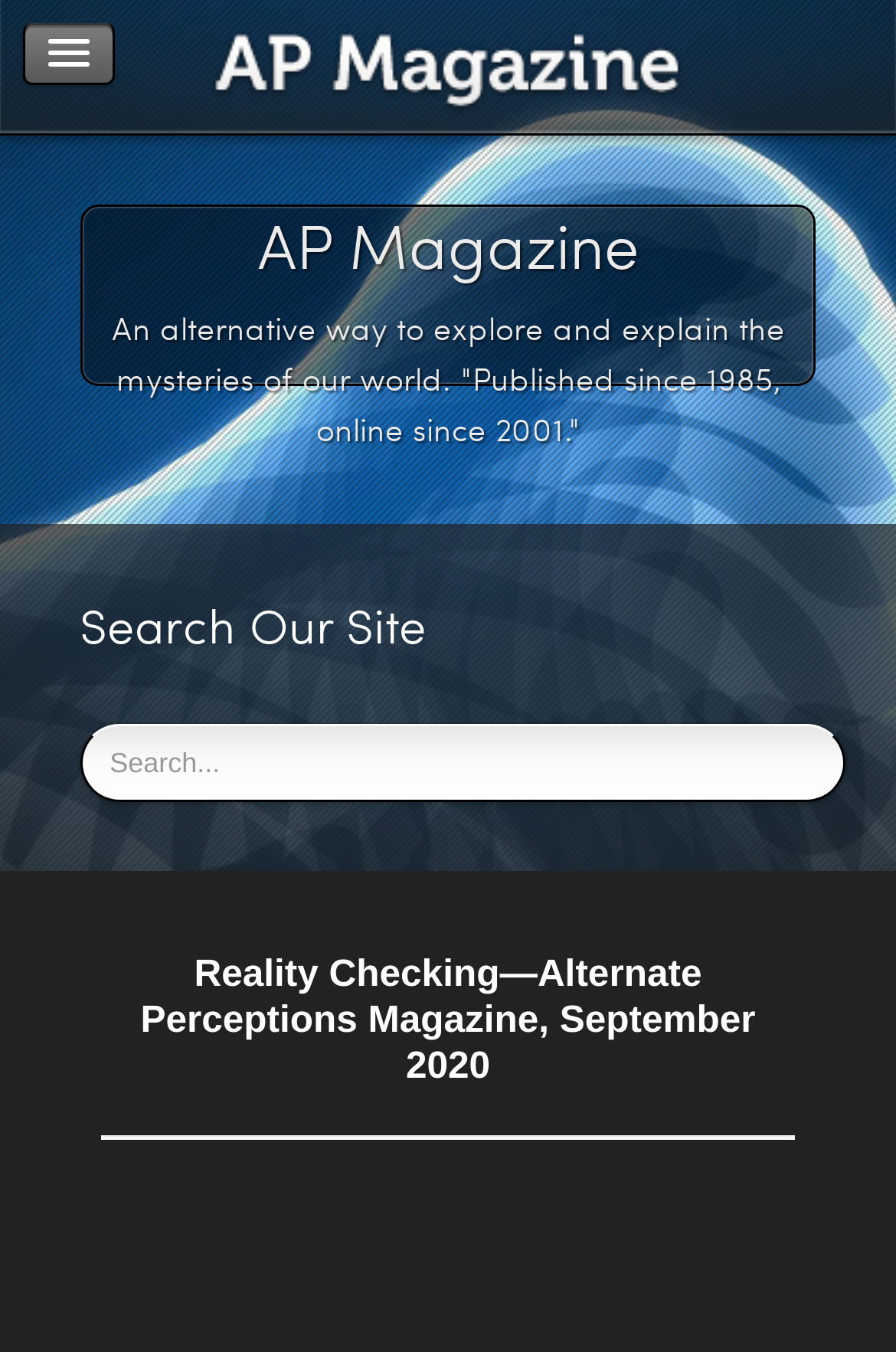Find the bounding box coordinates for the HTML element described as: "name="searchword" placeholder="Search..."". The coordinates should consist of four float values between 0 and 1, i.e., [left, top, right, bottom].

[0.089, 0.536, 0.945, 0.594]